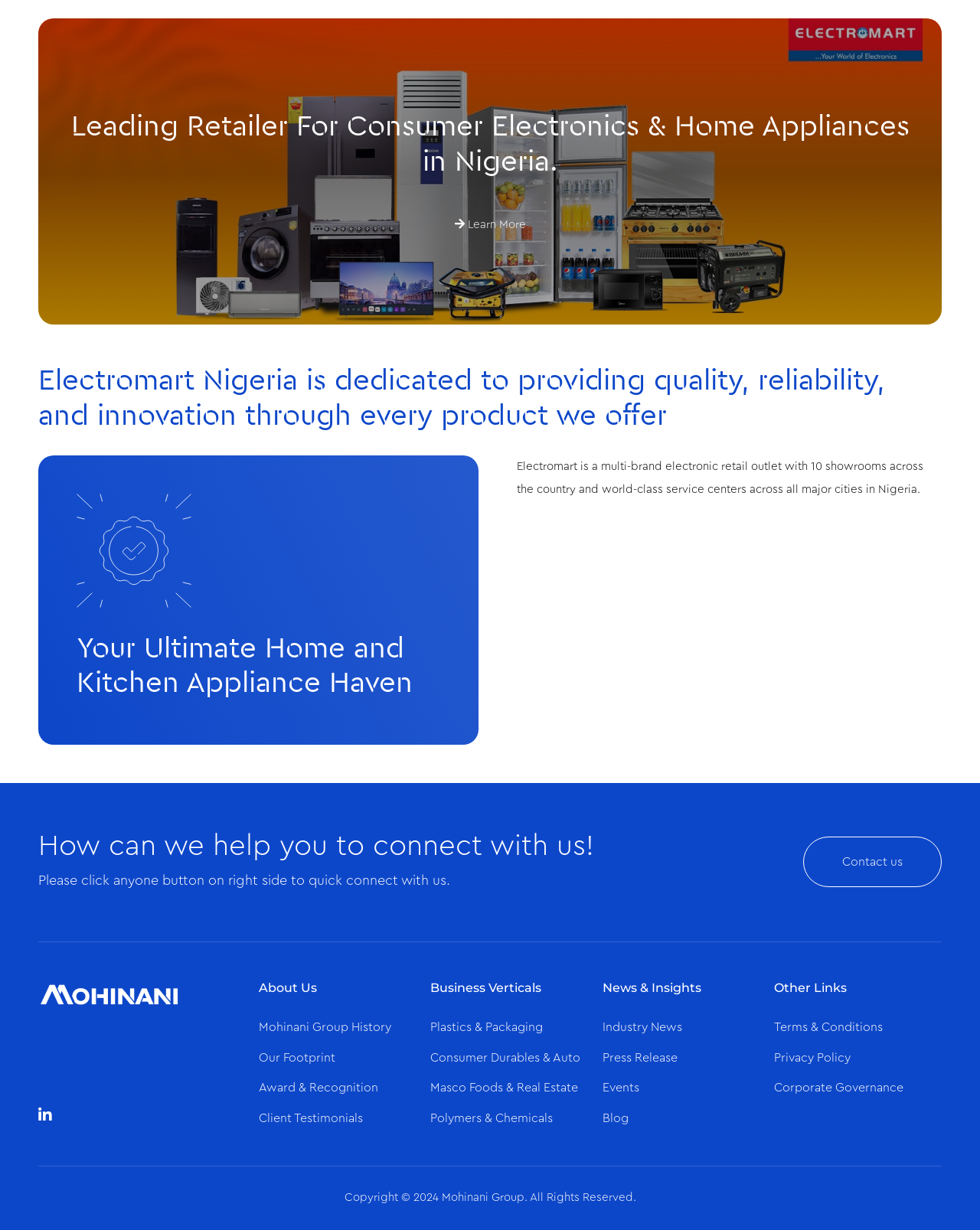Please identify the bounding box coordinates of the element I should click to complete this instruction: 'Learn more about Electromart Nigeria'. The coordinates should be given as four float numbers between 0 and 1, like this: [left, top, right, bottom].

[0.464, 0.178, 0.536, 0.188]